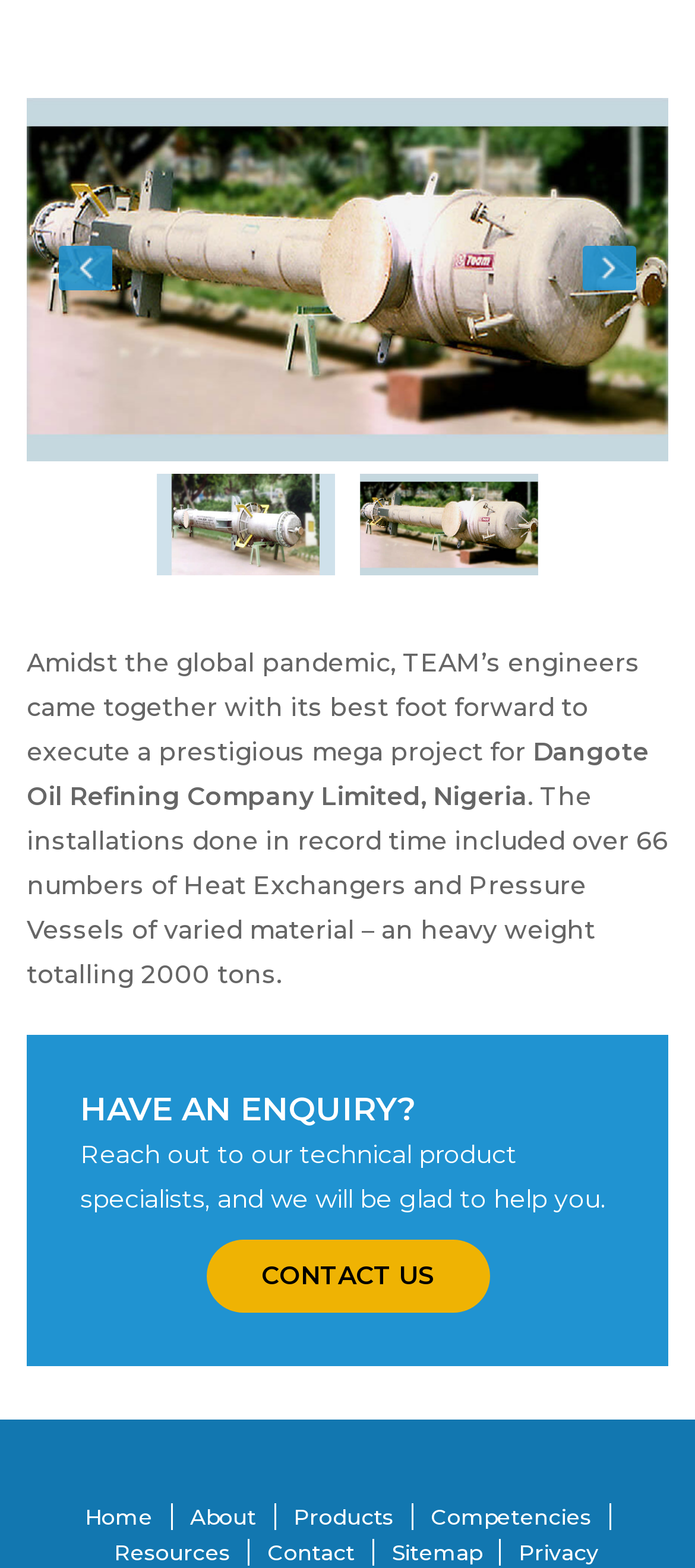Using the provided description aria-label="1 of 2", find the bounding box coordinates for the UI element. Provide the coordinates in (top-left x, top-left y, bottom-right x, bottom-right y) format, ensuring all values are between 0 and 1.

[0.221, 0.3, 0.487, 0.369]